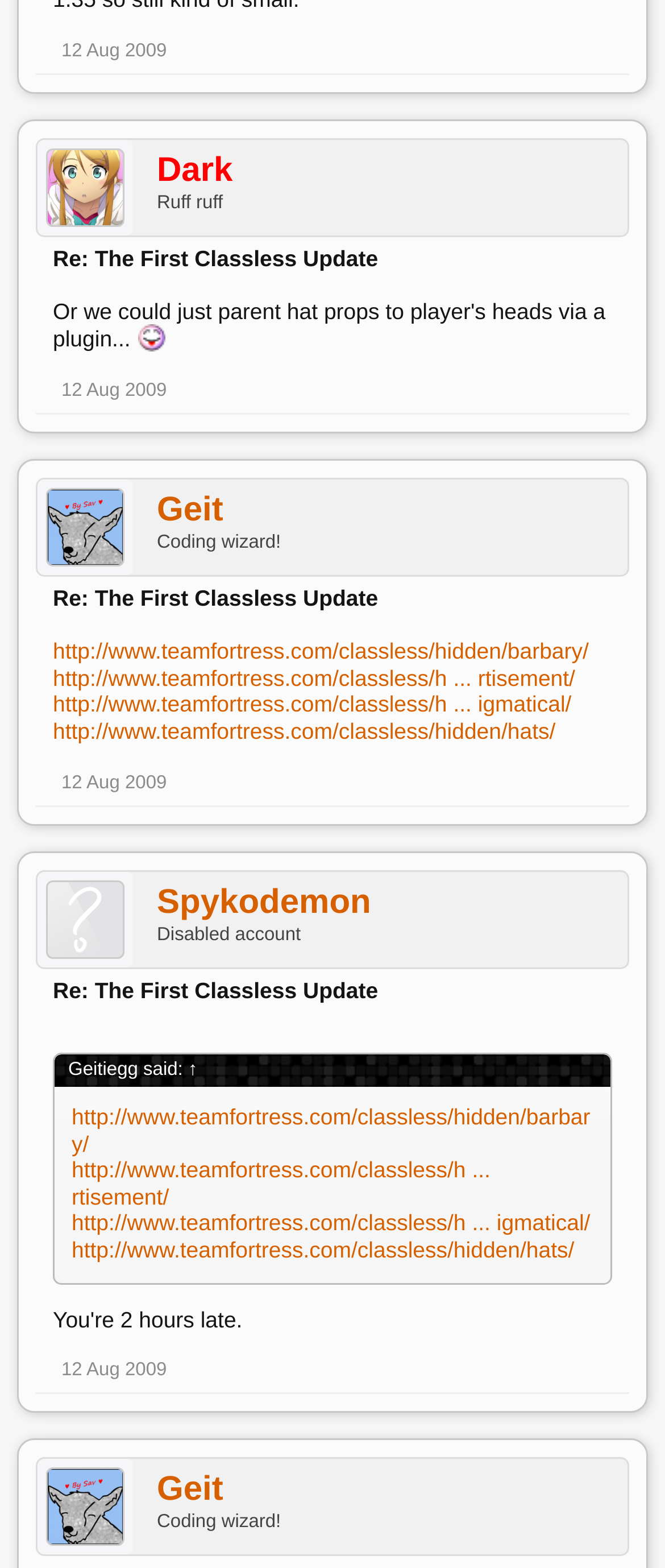Find and specify the bounding box coordinates that correspond to the clickable region for the instruction: "Check the post by 'Geit'".

[0.236, 0.312, 0.928, 0.34]